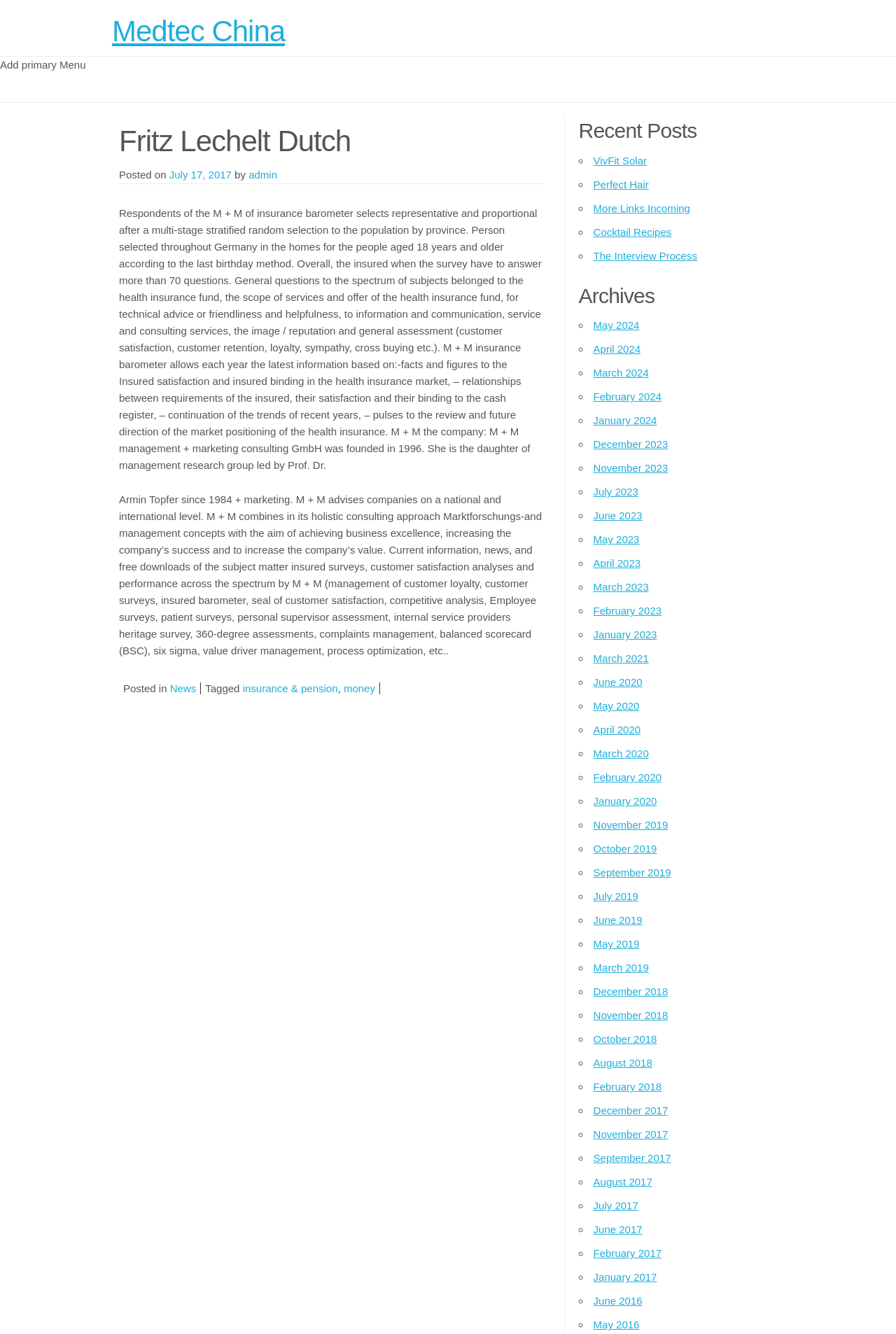Specify the bounding box coordinates of the element's region that should be clicked to achieve the following instruction: "Learn more about M + M insurance barometer". The bounding box coordinates consist of four float numbers between 0 and 1, in the format [left, top, right, bottom].

[0.133, 0.155, 0.604, 0.353]